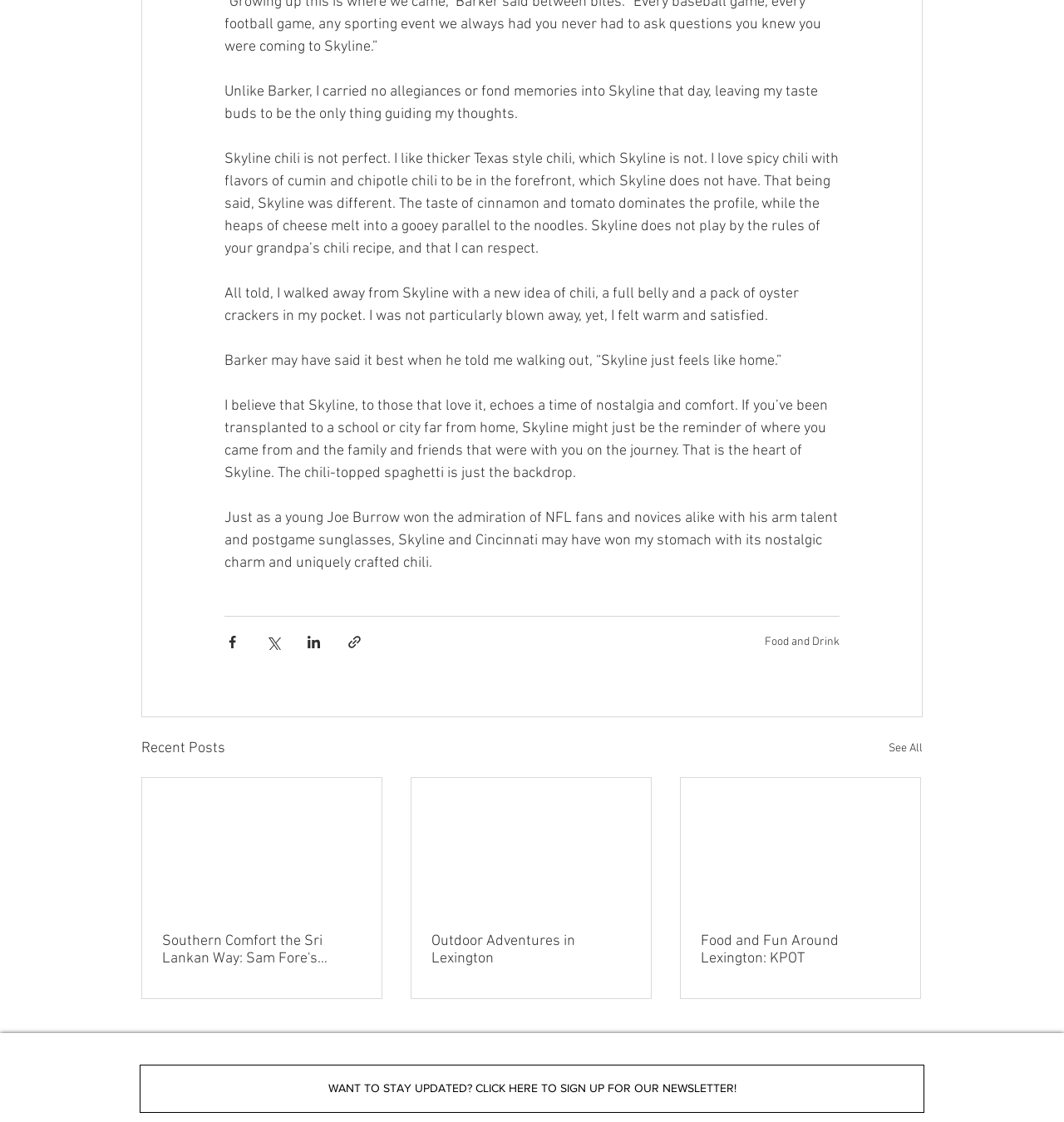Please identify the bounding box coordinates of the clickable area that will allow you to execute the instruction: "Read more about Food and Drink".

[0.719, 0.566, 0.789, 0.578]